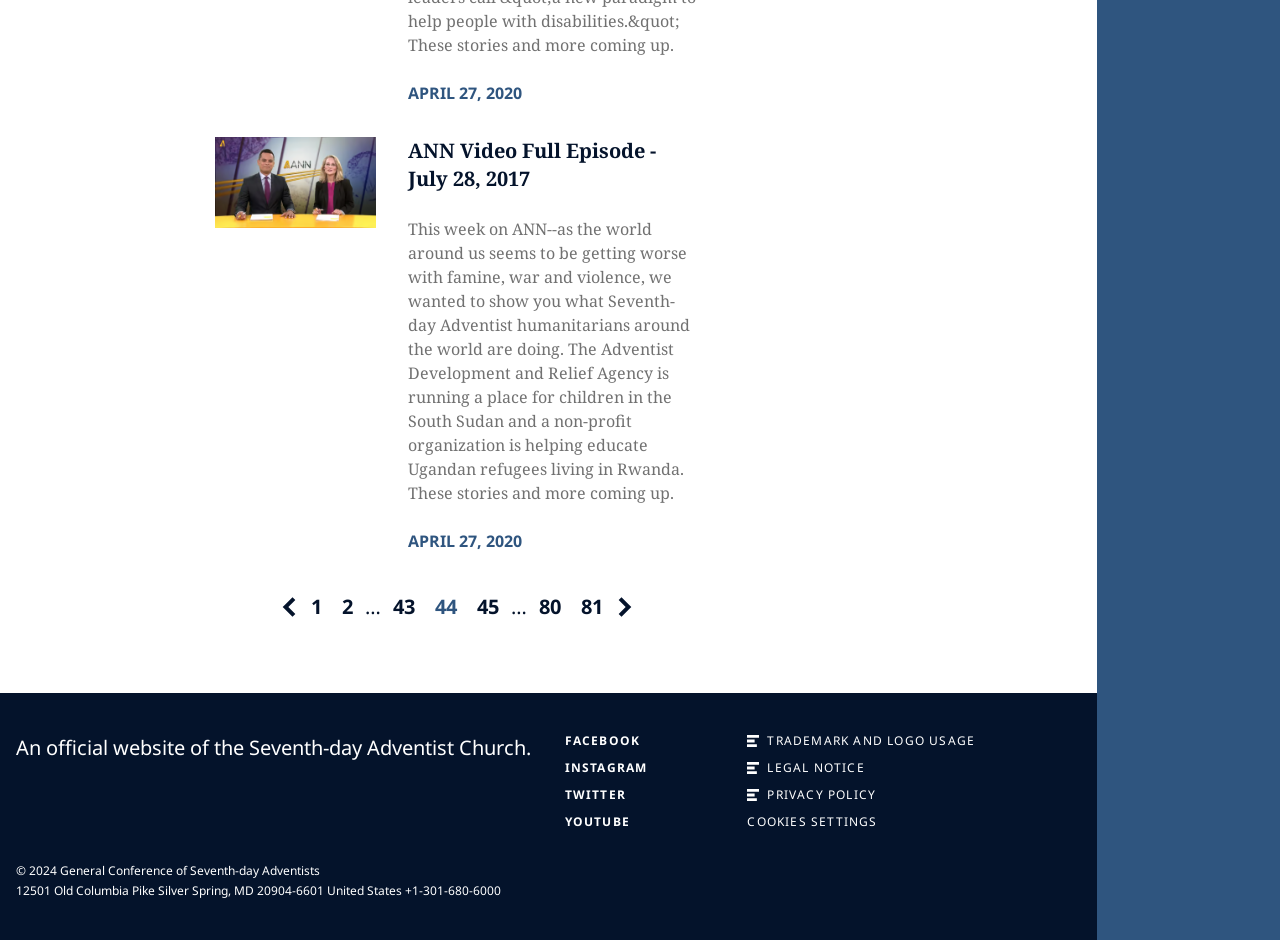Identify the bounding box coordinates for the UI element mentioned here: "youtube". Provide the coordinates as four float values between 0 and 1, i.e., [left, top, right, bottom].

[0.441, 0.866, 0.559, 0.882]